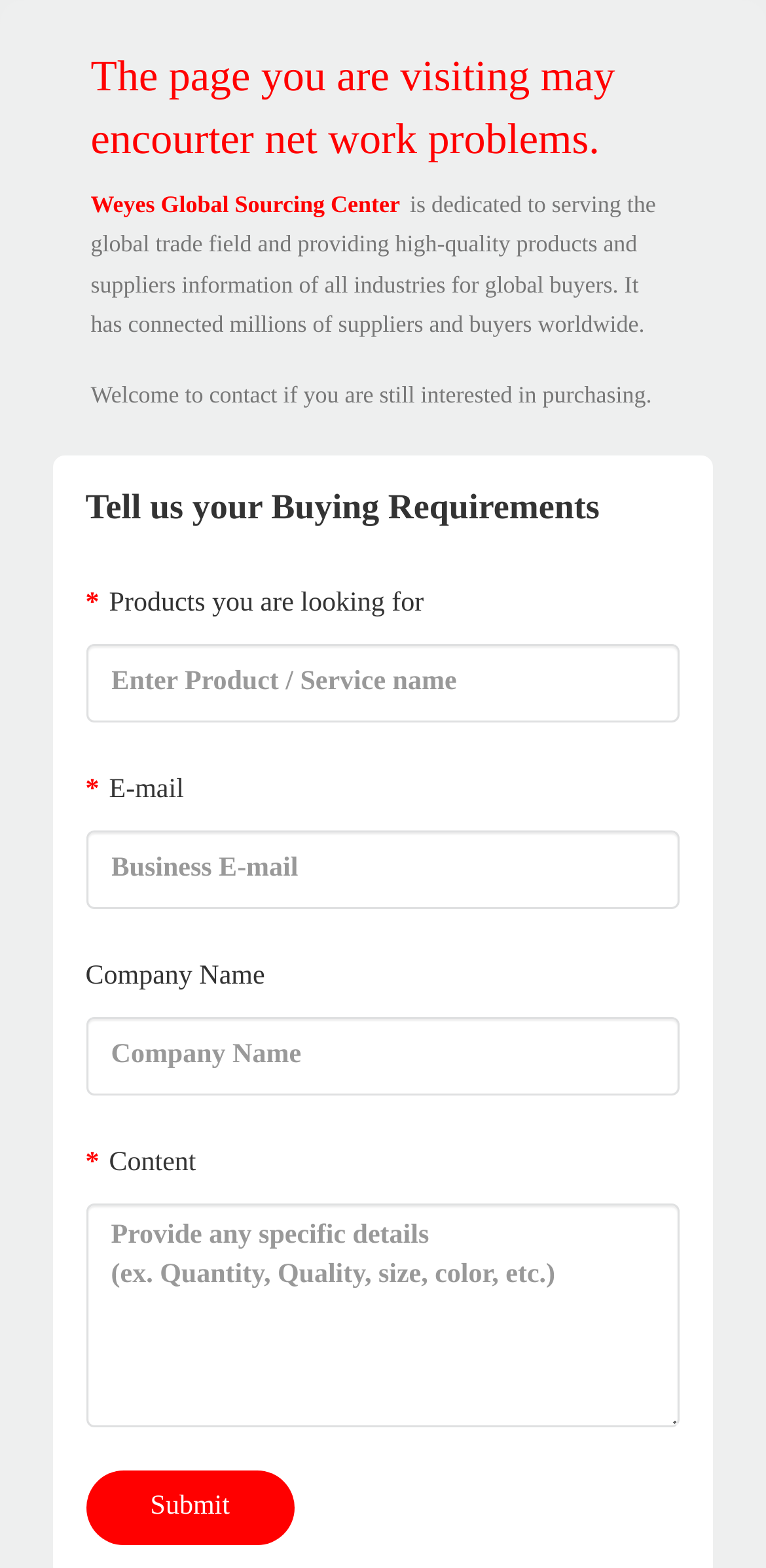What is the function of the button at the bottom?
Refer to the image and provide a detailed answer to the question.

The button at the bottom of the webpage is labeled 'Submit', which suggests that it is used to submit the buying requirements after filling in the required fields.